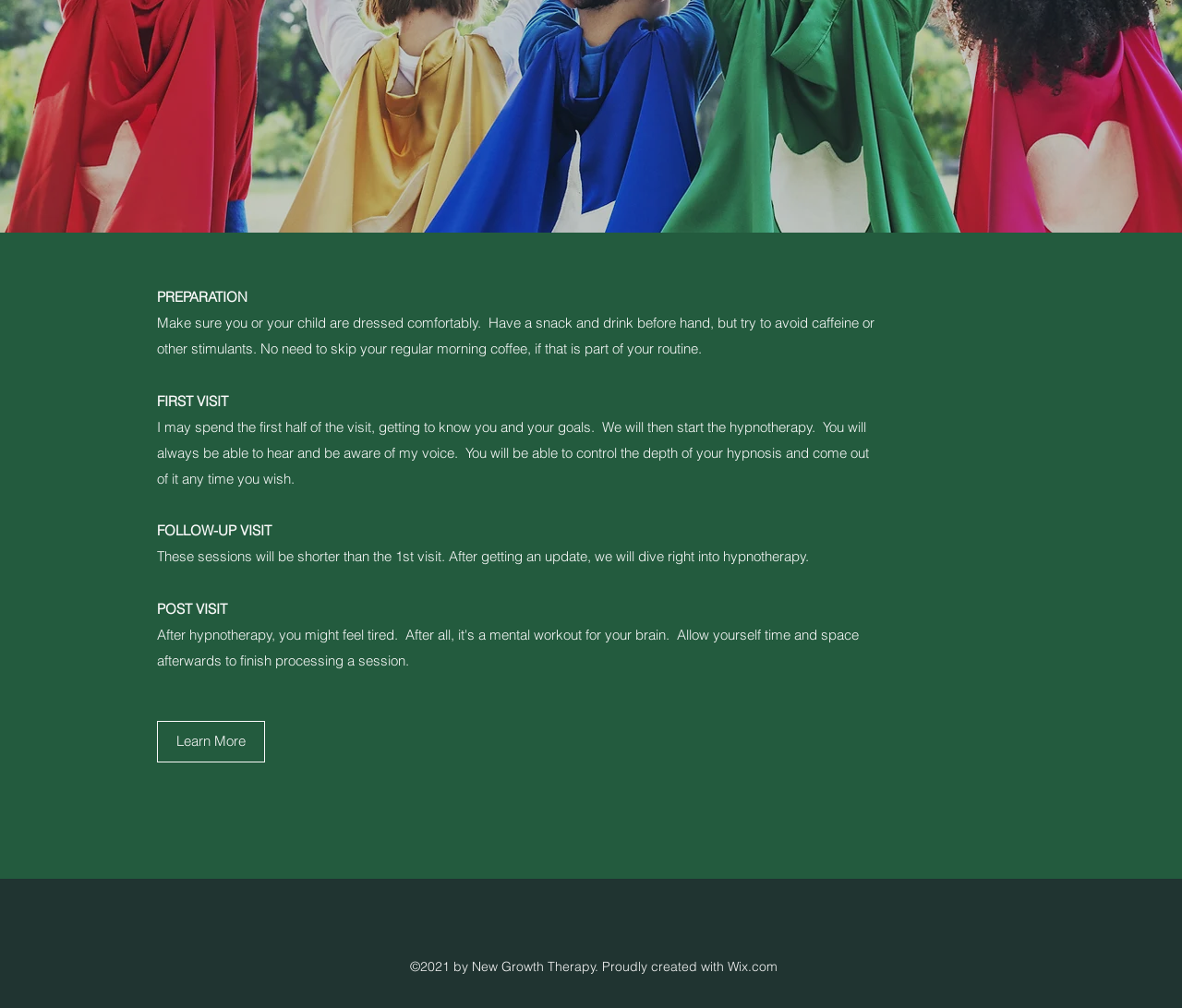Based on the element description, predict the bounding box coordinates (top-left x, top-left y, bottom-right x, bottom-right y) for the UI element in the screenshot: Learn More

[0.133, 0.715, 0.224, 0.756]